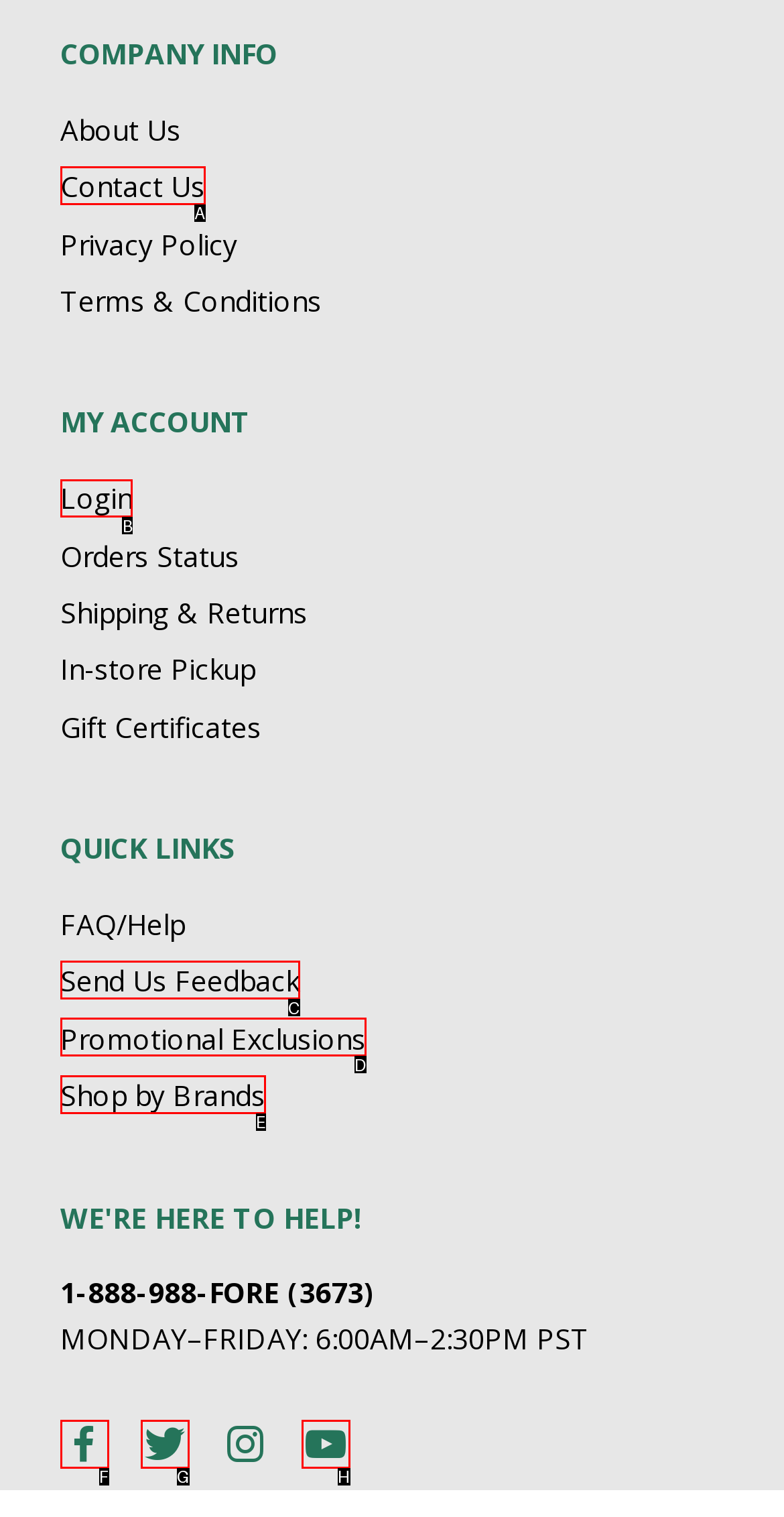Select the appropriate HTML element to click for the following task: Login to your account
Answer with the letter of the selected option from the given choices directly.

B